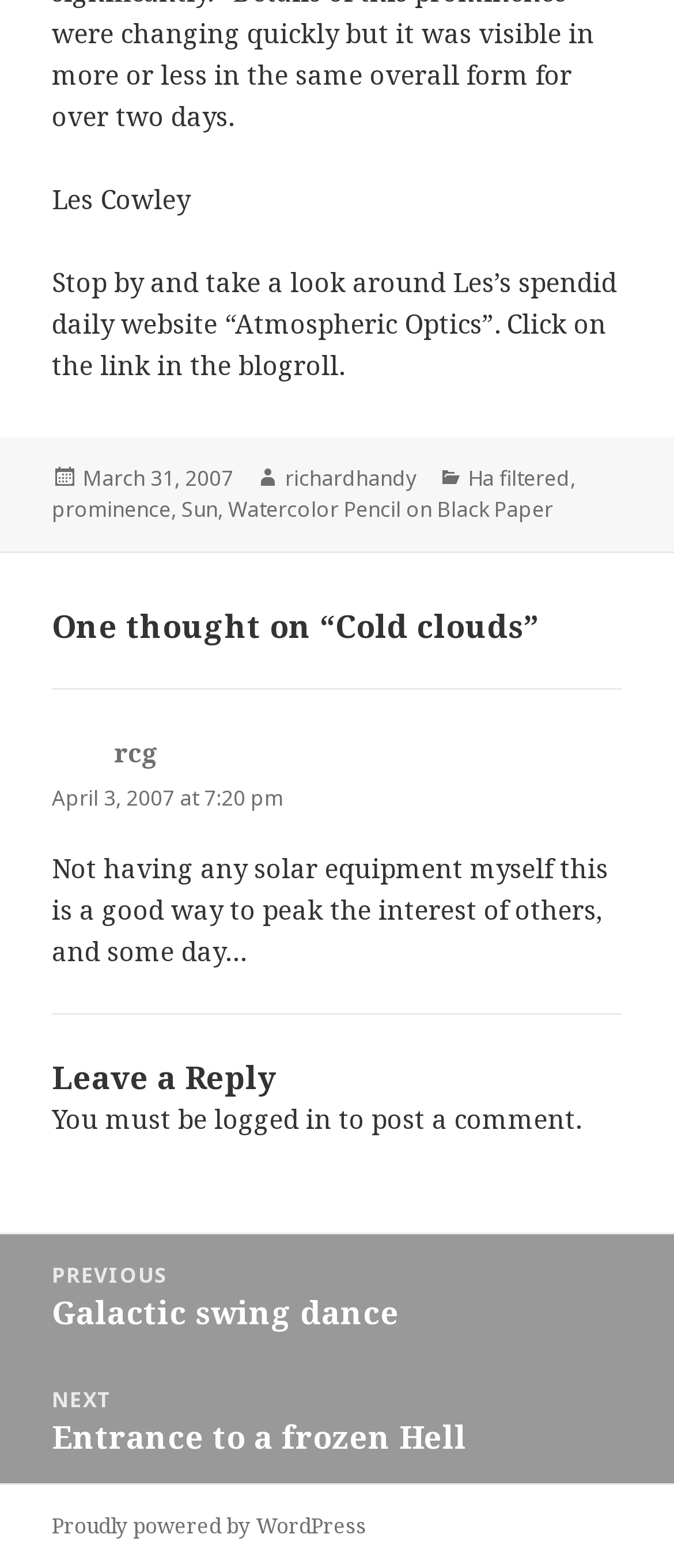How many categories are mentioned in the blog post?
Based on the visual information, provide a detailed and comprehensive answer.

I found the categories by looking at the footer section, where it says 'Categories' followed by three links: 'Ha filtered', 'prominence', and 'Sun'.